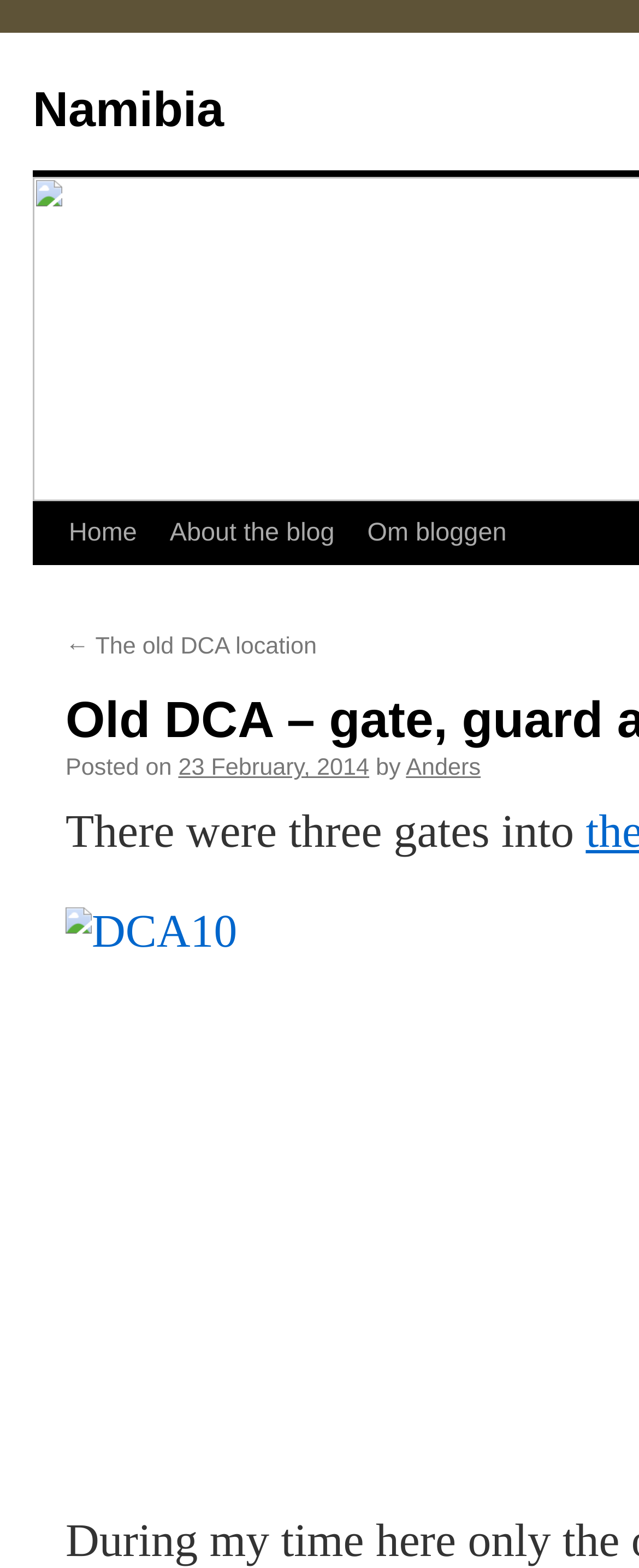Please identify the bounding box coordinates of the region to click in order to complete the task: "go to Namibia page". The coordinates must be four float numbers between 0 and 1, specified as [left, top, right, bottom].

[0.051, 0.053, 0.351, 0.088]